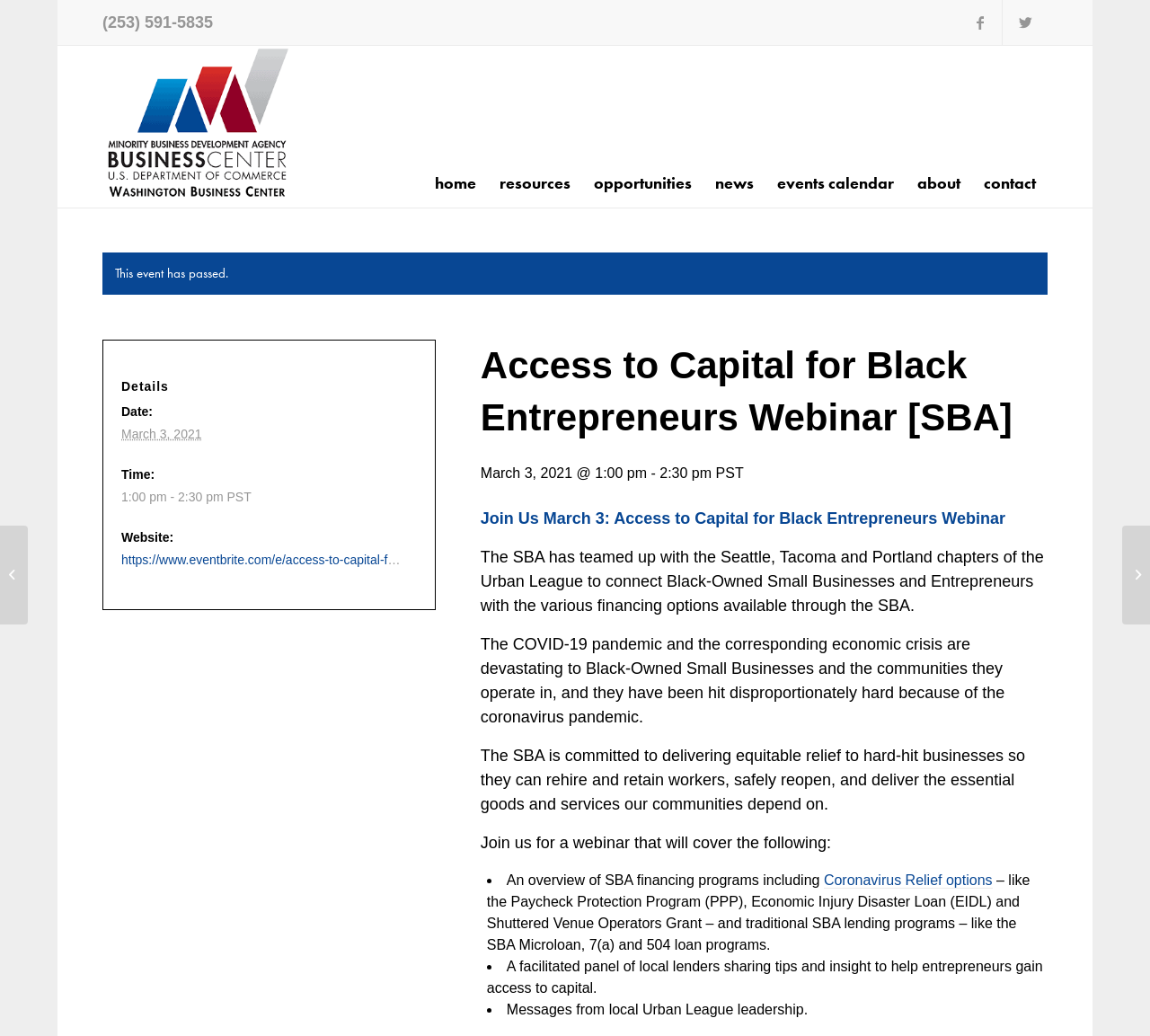Please specify the bounding box coordinates of the clickable region necessary for completing the following instruction: "Visit the Facebook page". The coordinates must consist of four float numbers between 0 and 1, i.e., [left, top, right, bottom].

[0.833, 0.0, 0.871, 0.043]